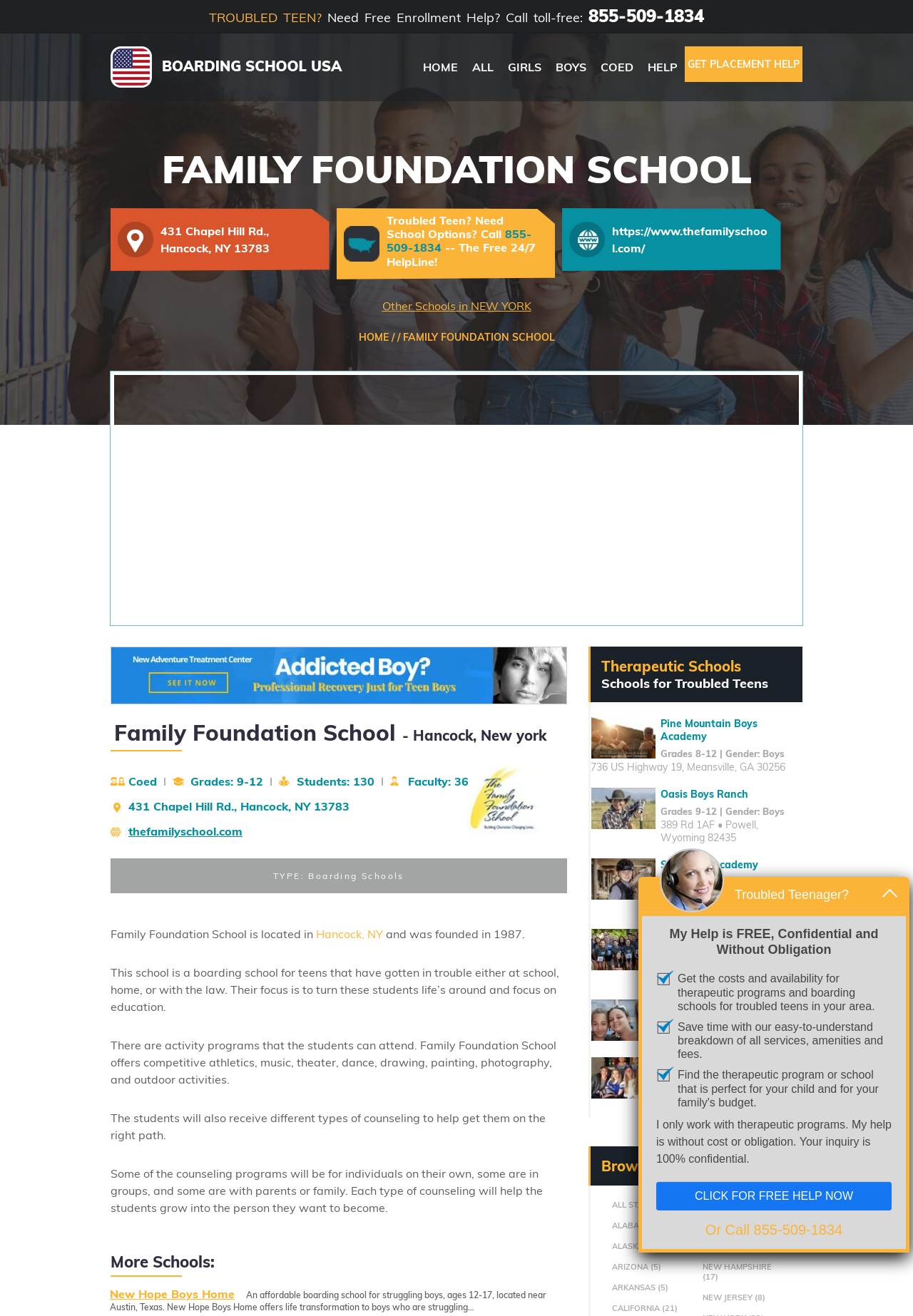What type of school is Family Foundation School?
Please answer using one word or phrase, based on the screenshot.

Boarding school